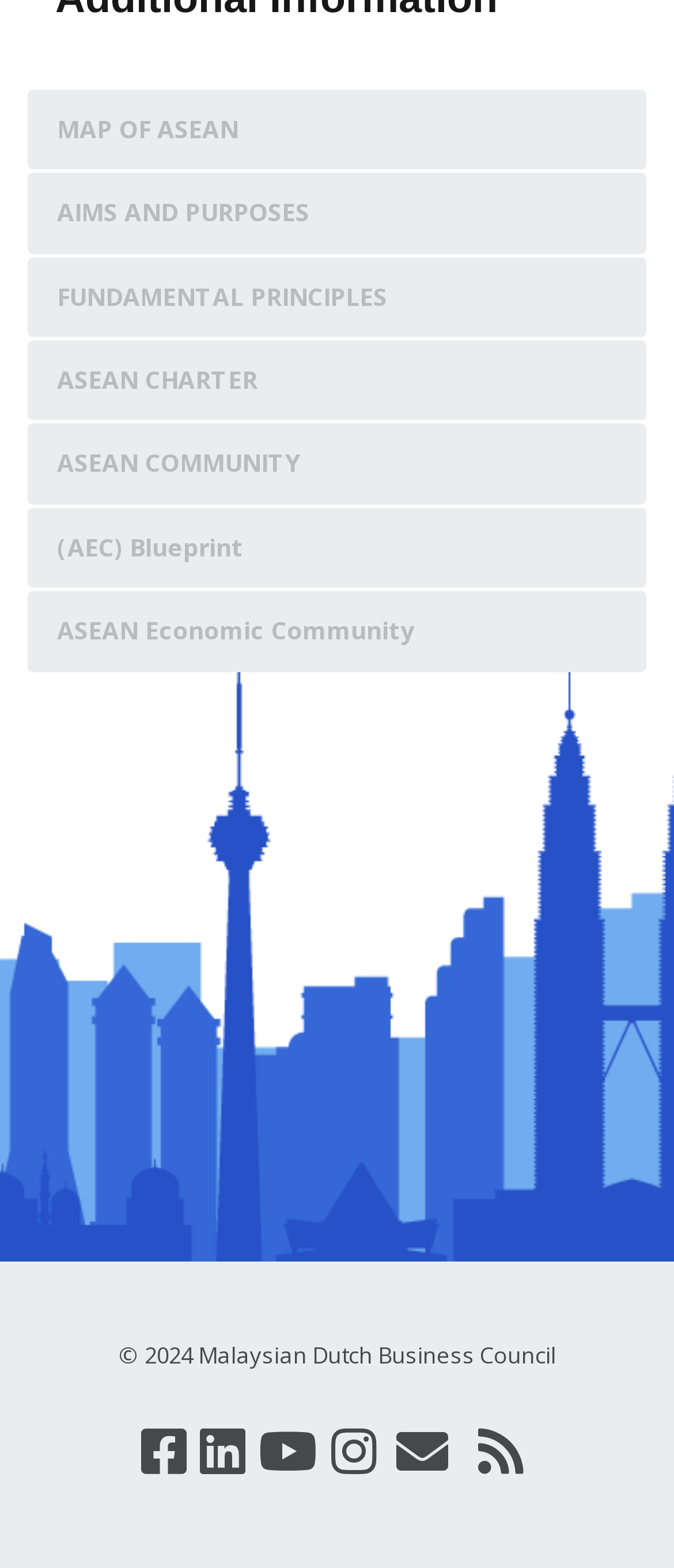Mark the bounding box of the element that matches the following description: "MAP OF ASEAN".

[0.041, 0.057, 0.959, 0.108]